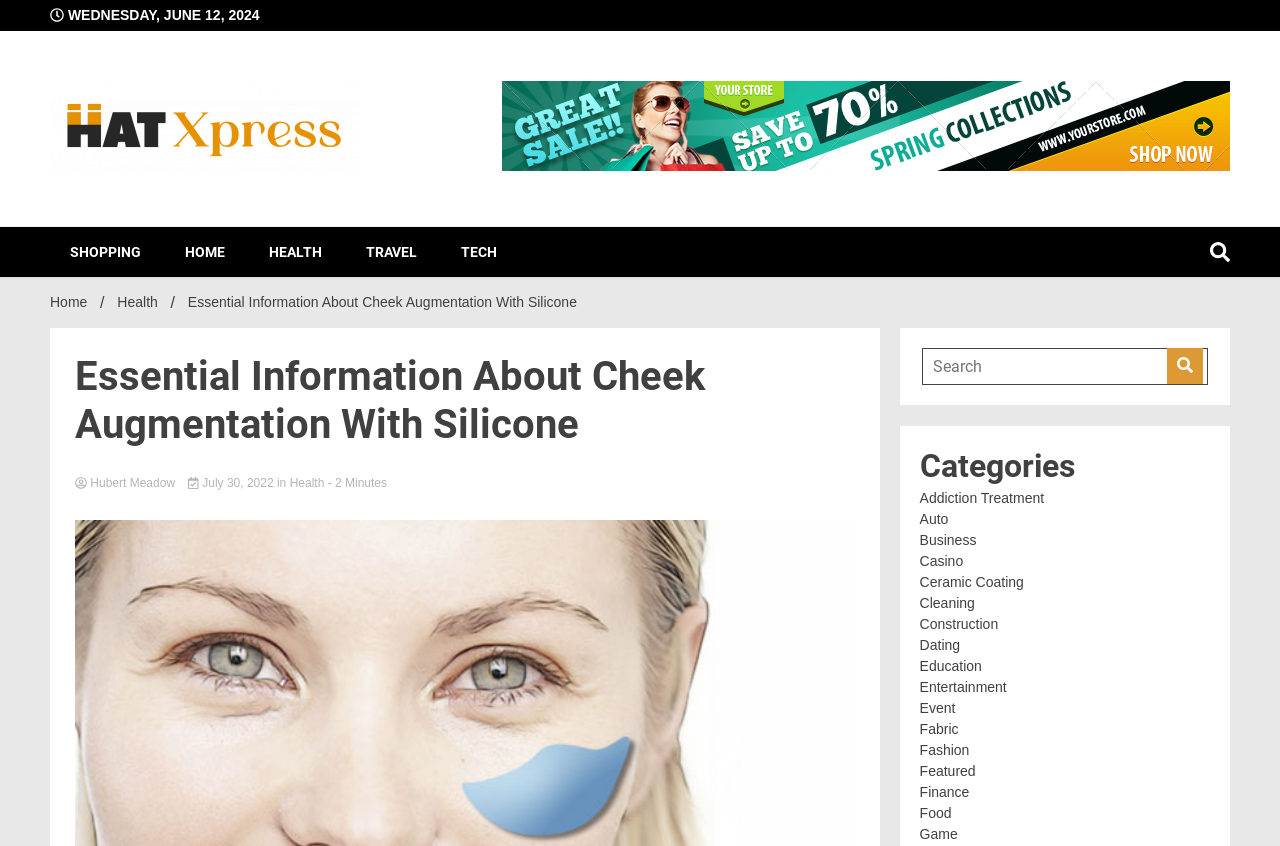What is the name of the website?
Please provide a detailed answer to the question.

I found the name of the website by looking at the heading element with the text 'Hat Xpress' at the top of the webpage.